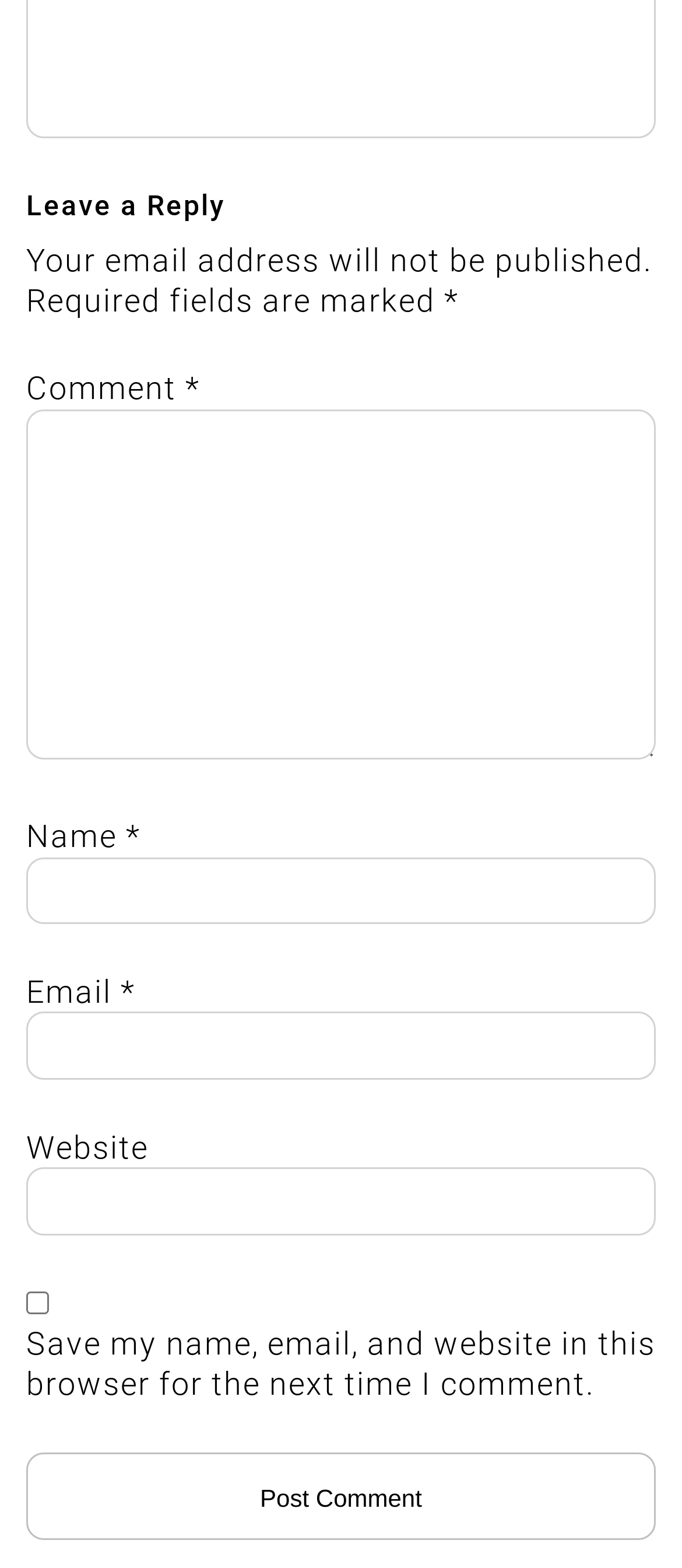Respond with a single word or phrase to the following question:
What is the purpose of this webpage?

Leave a comment